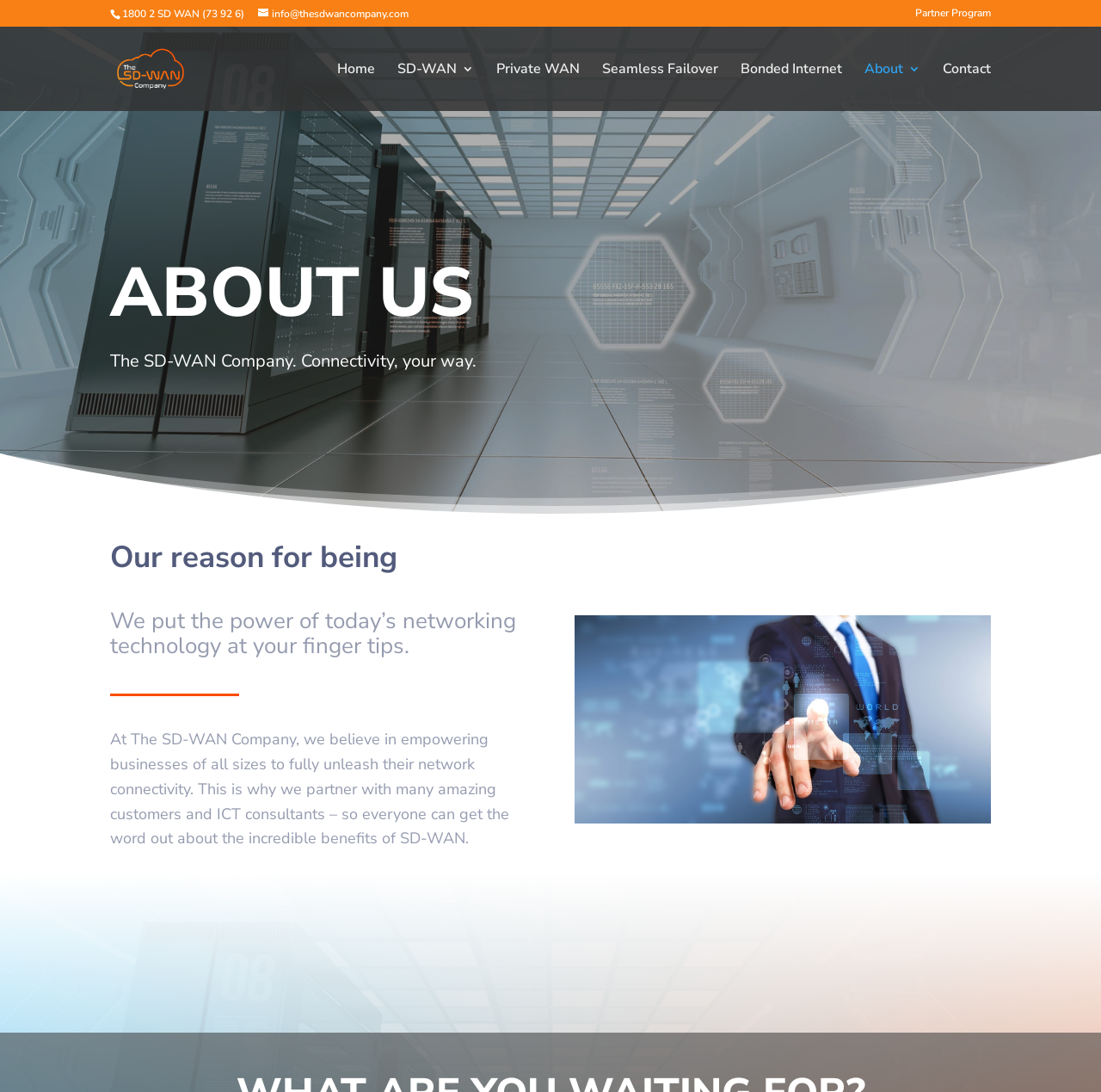What is the main topic of the 'About Us' section?
Please give a detailed and elaborate answer to the question.

I found the main topic of the 'About Us' section by looking at the heading element 'ABOUT US' and the static text elements below it, which mention empowering businesses to fully unleash their network connectivity.